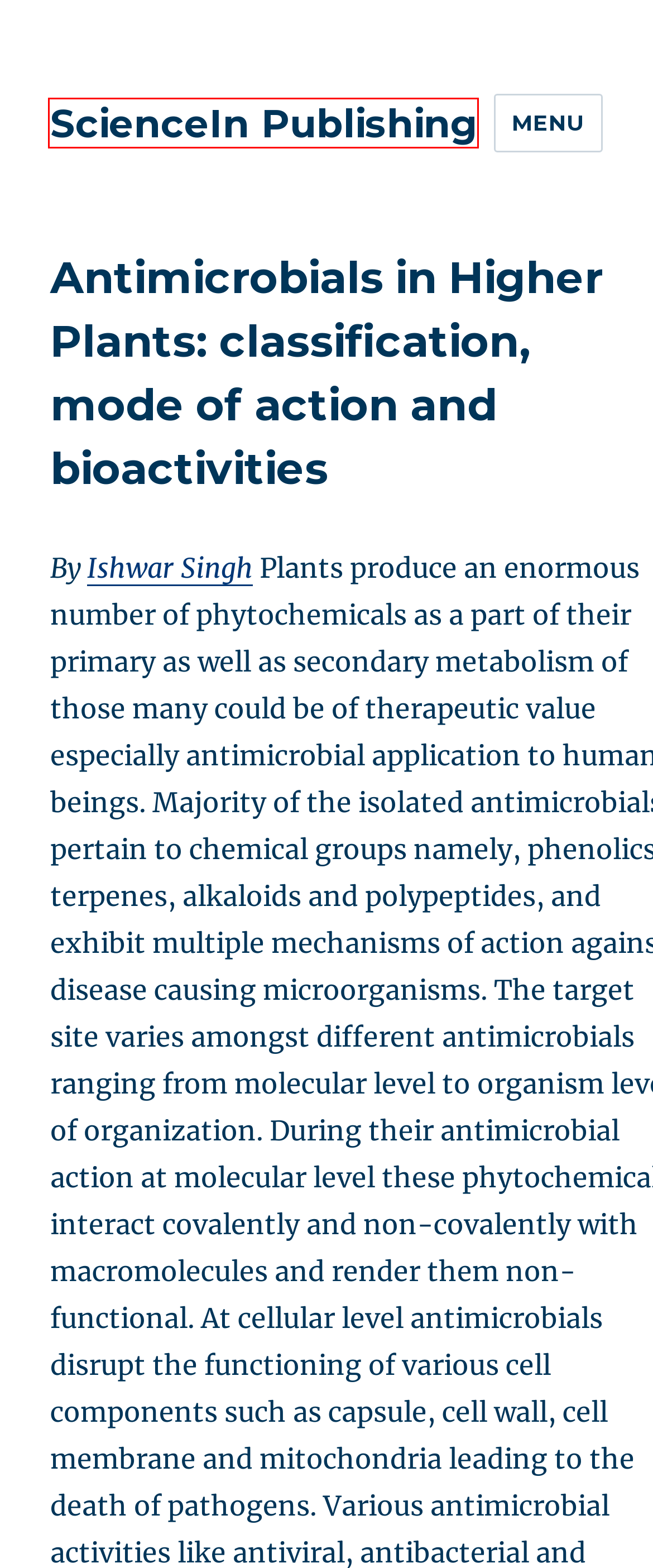You have a screenshot of a webpage with a red bounding box around a UI element. Determine which webpage description best matches the new webpage that results from clicking the element in the bounding box. Here are the candidates:
A. Journal of Integrated Science and Technology – ScienceIn Publishing
B. Authors – ScienceIn Publishing
C. Journal of Materials and NanoScience – ScienceIn Publishing
D. Journals – ScienceIn Publishing
E. International Archives of Science and Technology – ScienceIn Publishing
F. ScienceIn Publishing – ScienceIn Journals and Books
G. UGC approved journals list – ScienceIn Publishing
H. NanoScience and Nanotechnology Journal – ScienceIn Publishing

F